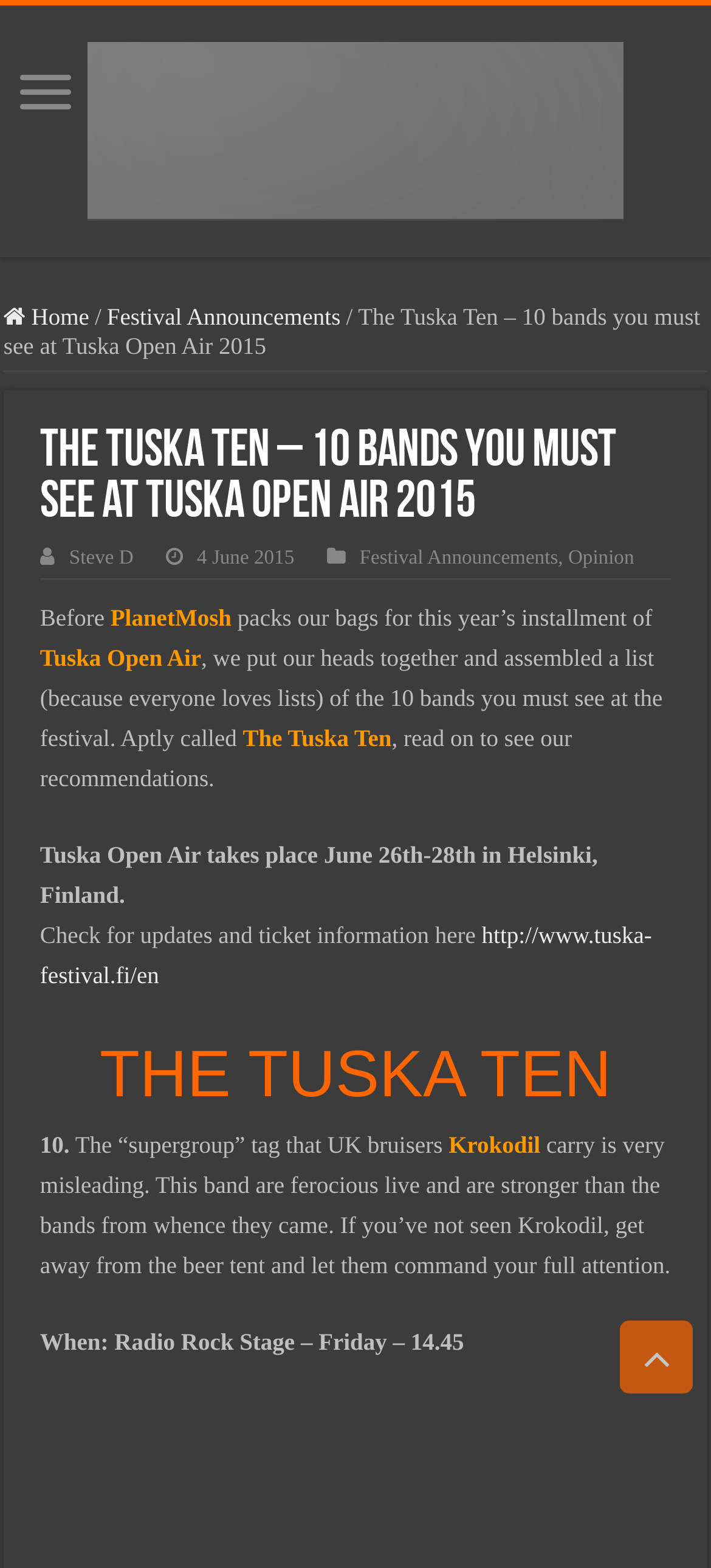What is the name of the festival?
Look at the image and answer the question with a single word or phrase.

Tuska Open Air